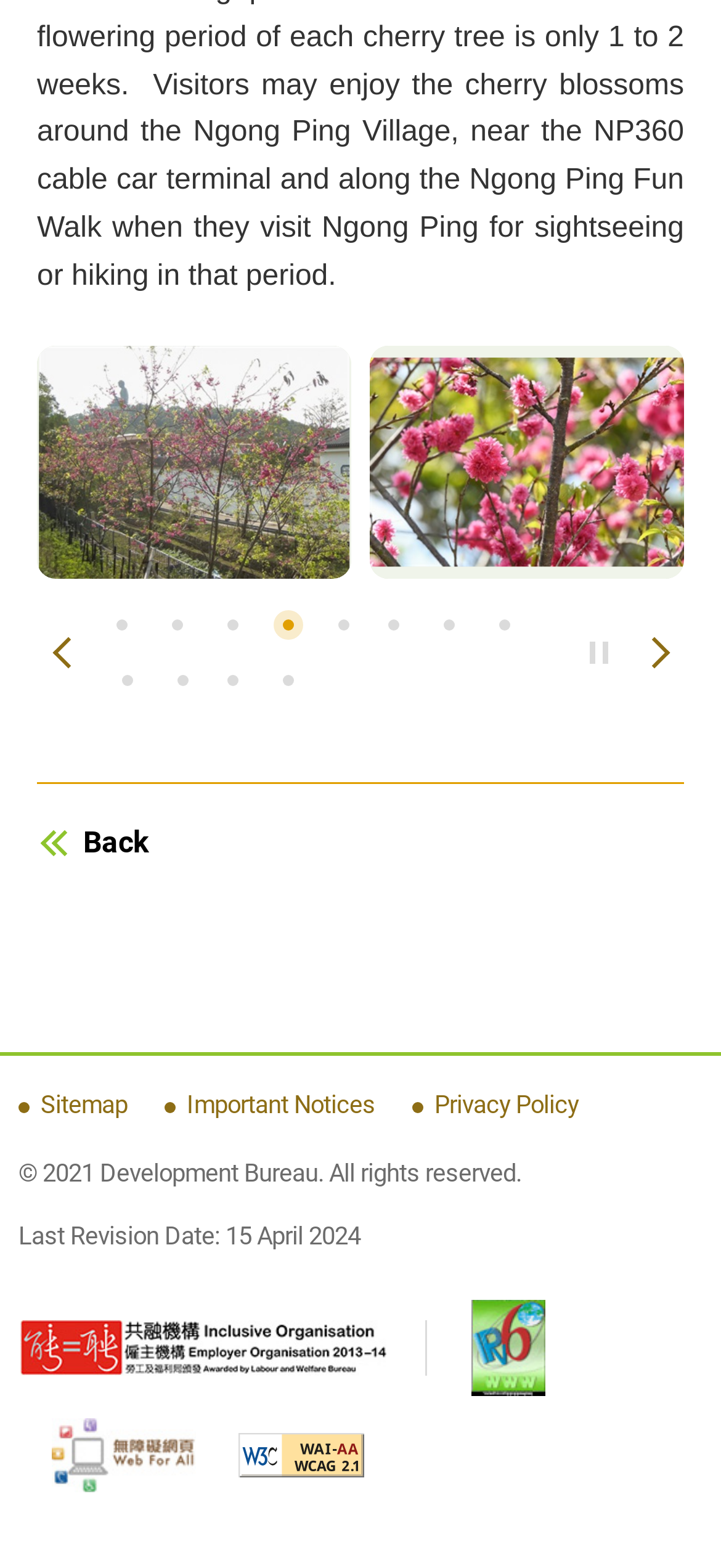What is the location of the Ngong Ping Village?
Respond to the question with a well-detailed and thorough answer.

The location of the Ngong Ping Village can be determined by reading the text on the webpage, which states 'the Ngong Ping Village, near the NP360 cable car terminal and along the Ngong Ping Fun Walk when they visit Ngong Ping for sightseeing or hiking in that period.'